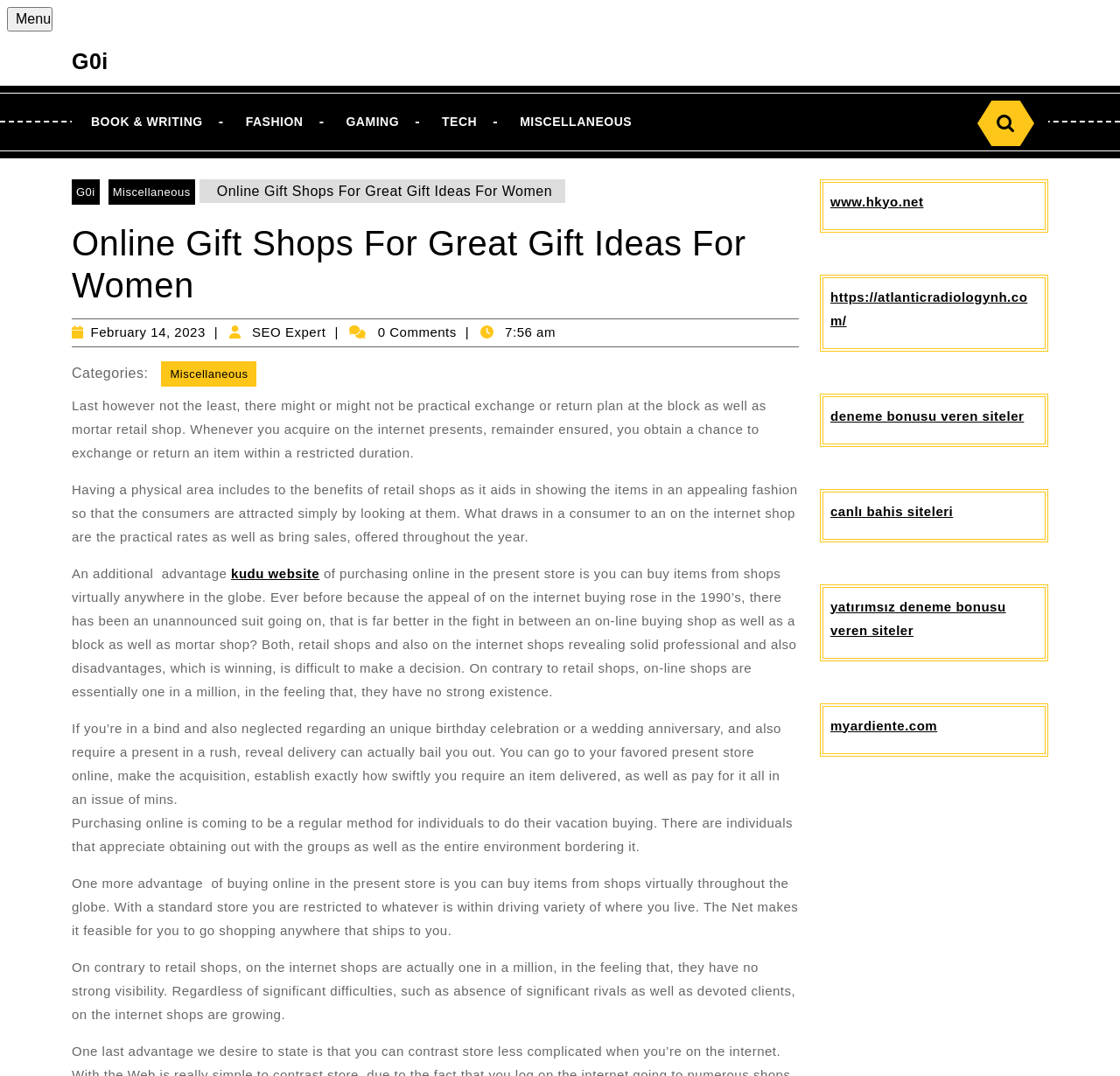Please determine the bounding box coordinates of the area that needs to be clicked to complete this task: 'Search for something'. The coordinates must be four float numbers between 0 and 1, formatted as [left, top, right, bottom].

[0.877, 0.095, 0.923, 0.132]